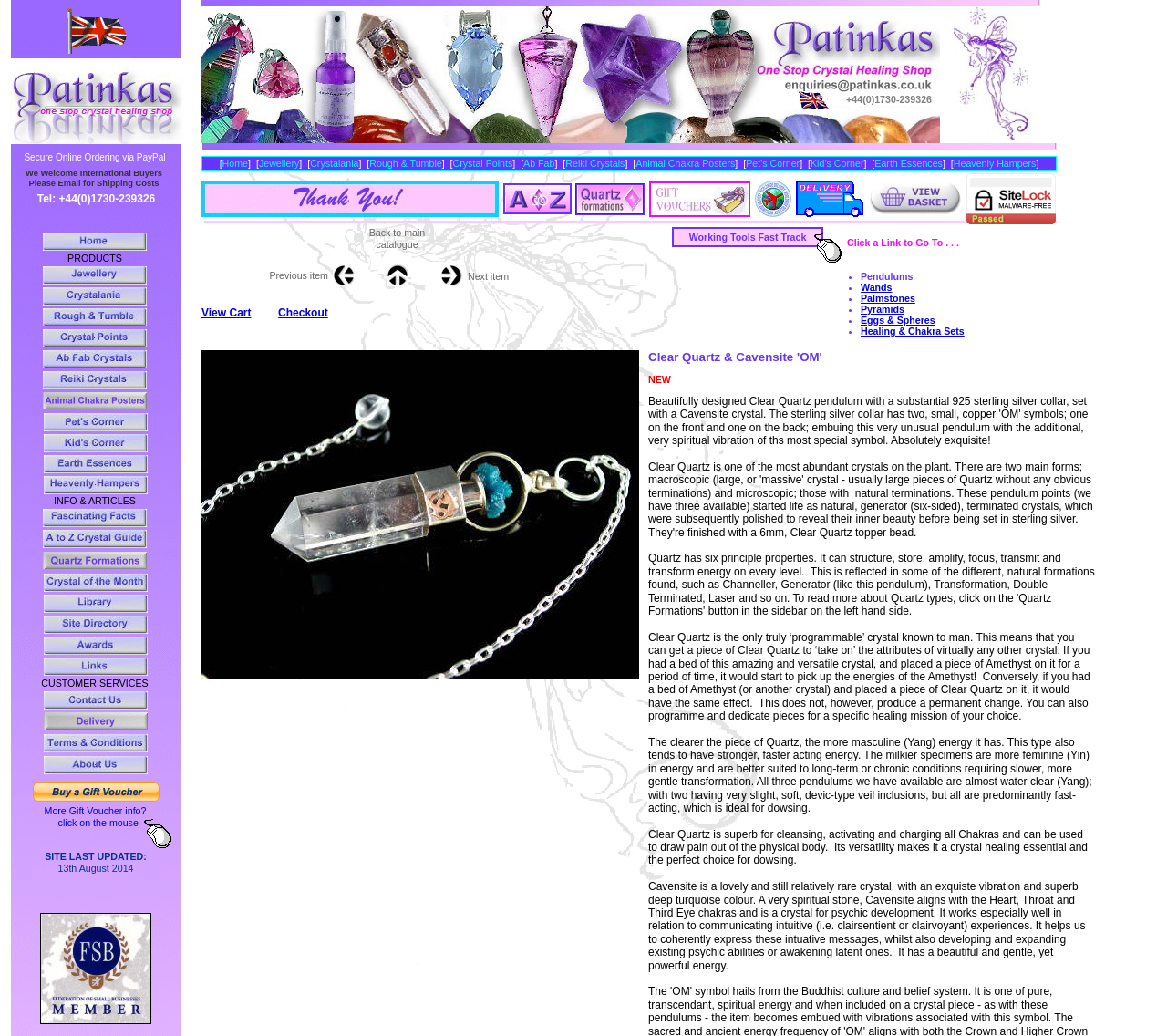What is the last updated date of the website?
Answer the question with a single word or phrase by looking at the picture.

13th August 2014